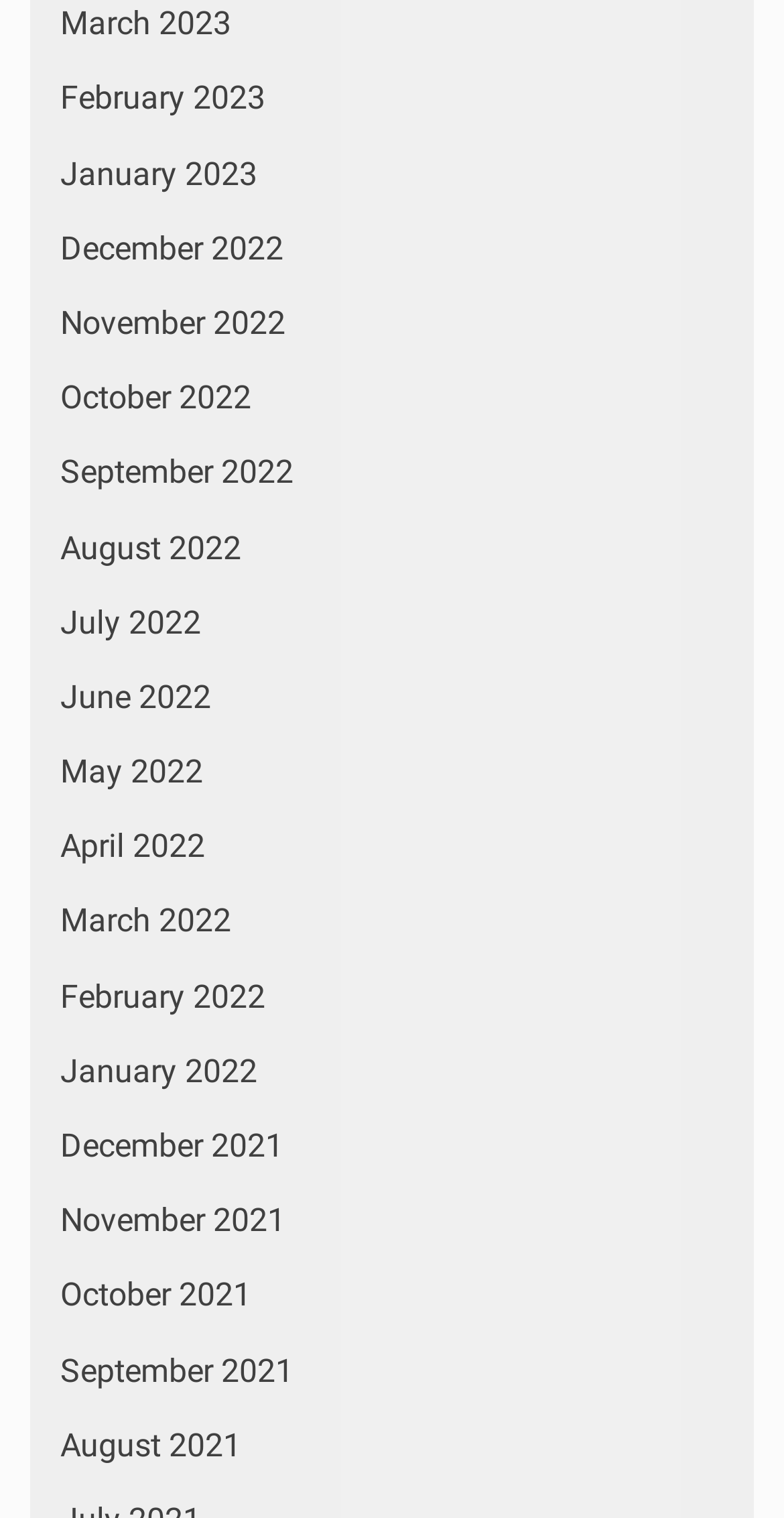Please specify the bounding box coordinates of the element that should be clicked to execute the given instruction: 'check November 2022'. Ensure the coordinates are four float numbers between 0 and 1, expressed as [left, top, right, bottom].

[0.077, 0.2, 0.364, 0.225]